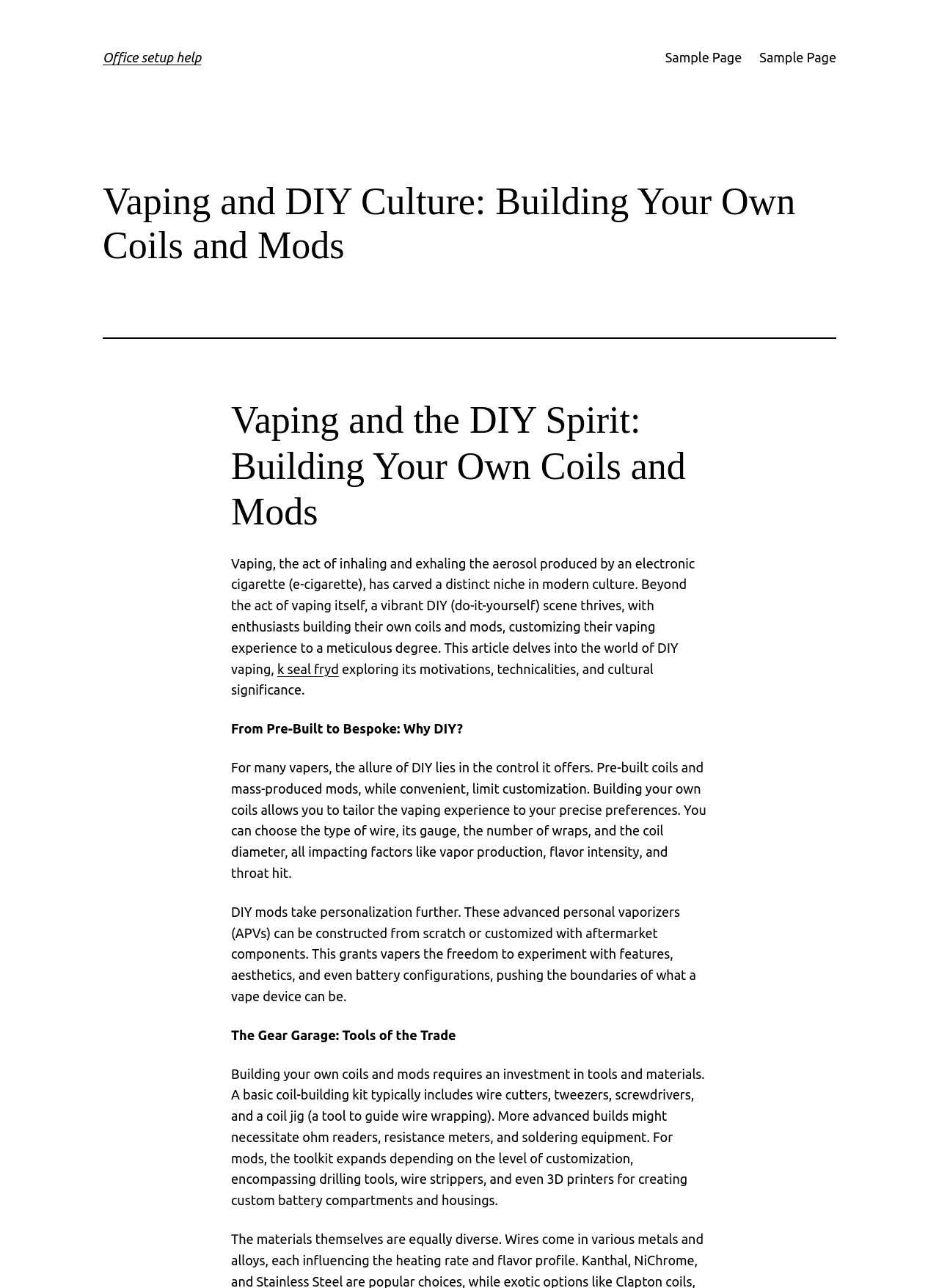Please provide the main heading of the webpage content.

Office setup help